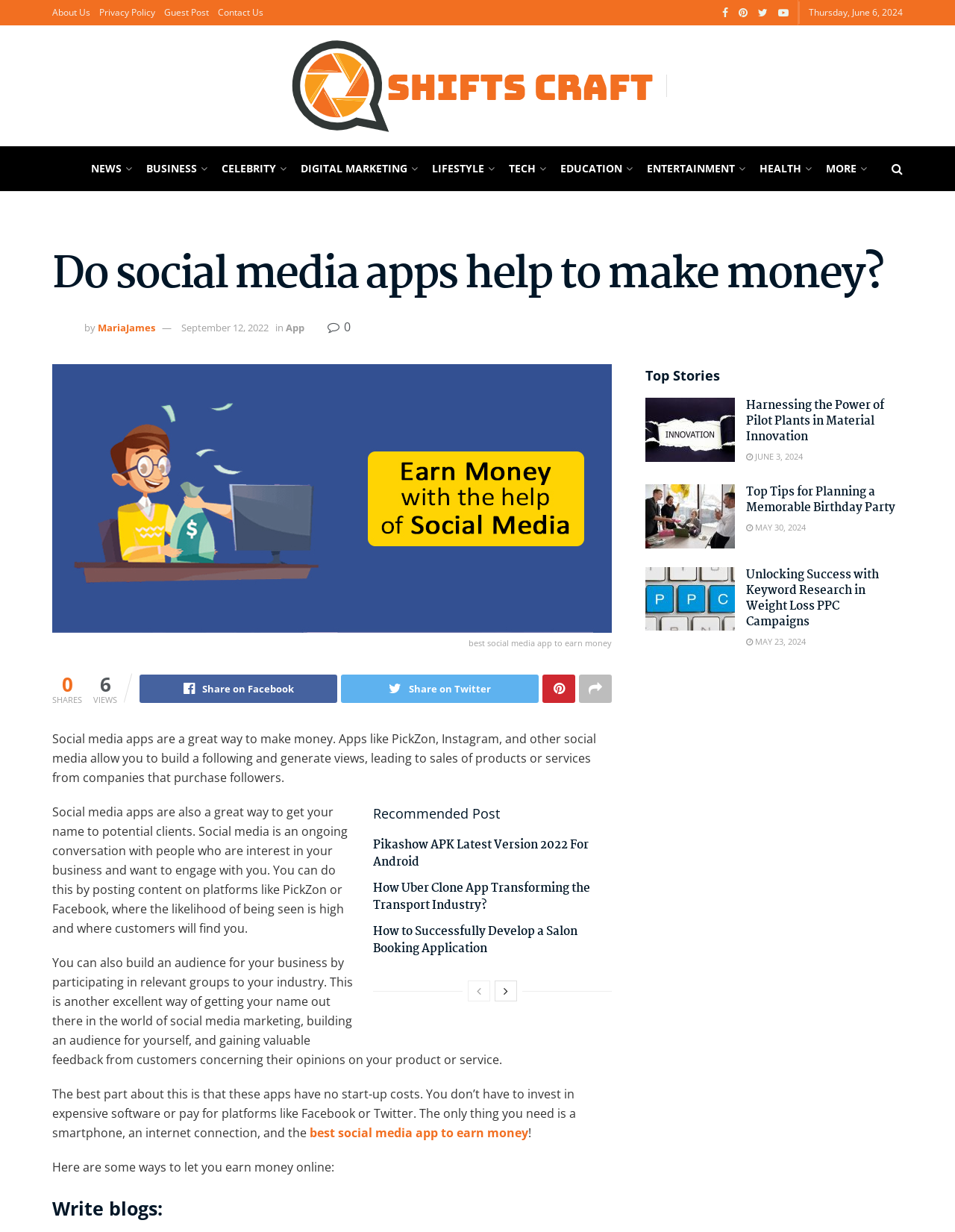Specify the bounding box coordinates of the element's area that should be clicked to execute the given instruction: "Learn how to earn money online". The coordinates should be four float numbers between 0 and 1, i.e., [left, top, right, bottom].

[0.055, 0.941, 0.35, 0.954]